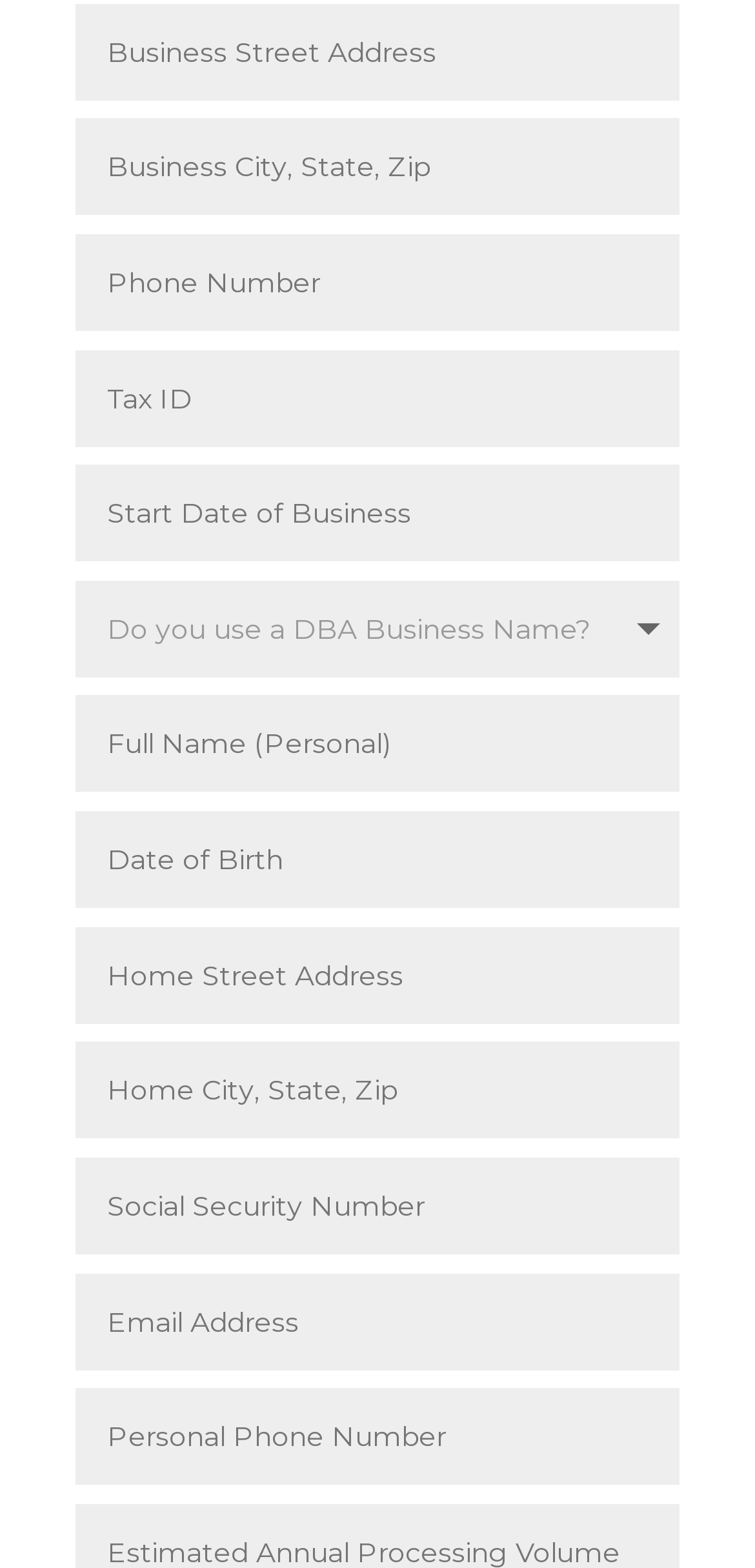Locate the UI element described by name="et_pb_contact_email_address_0" placeholder="Email Address" in the provided webpage screenshot. Return the bounding box coordinates in the format (top-left x, top-left y, bottom-right x, bottom-right y), ensuring all values are between 0 and 1.

[0.101, 0.809, 0.9, 0.871]